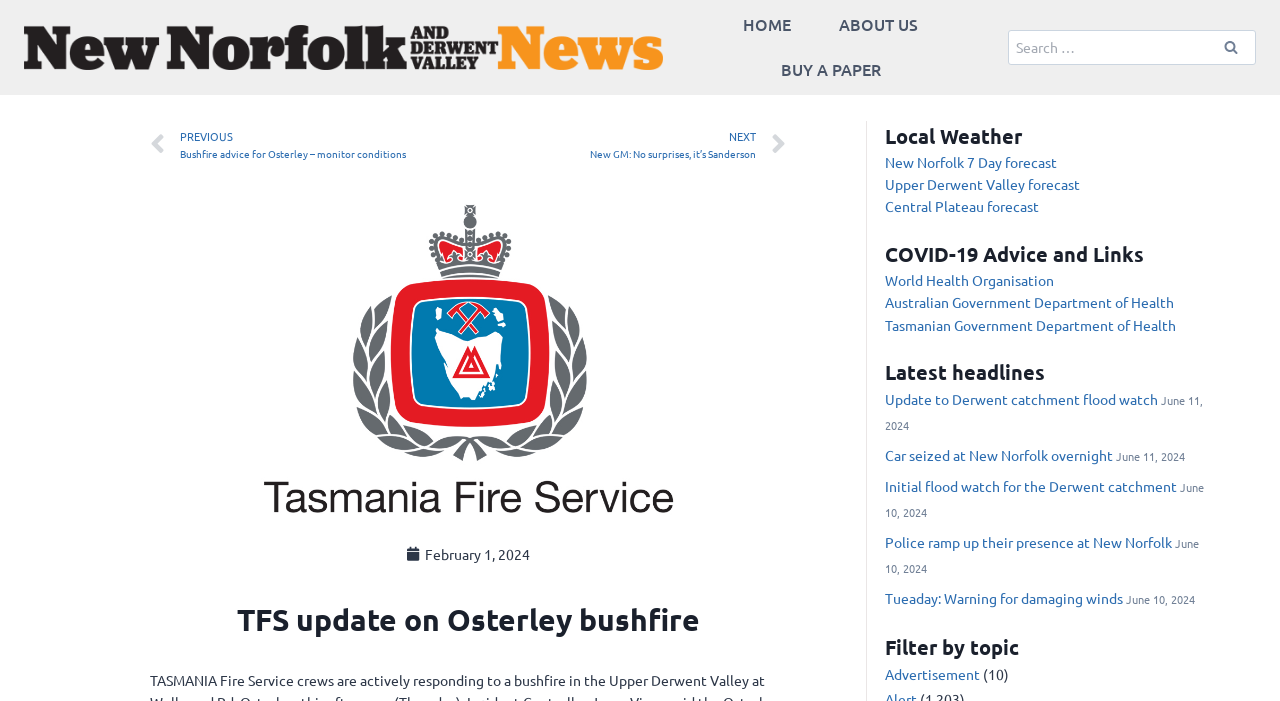Please answer the following question using a single word or phrase: What is the purpose of the search box?

To search for news articles